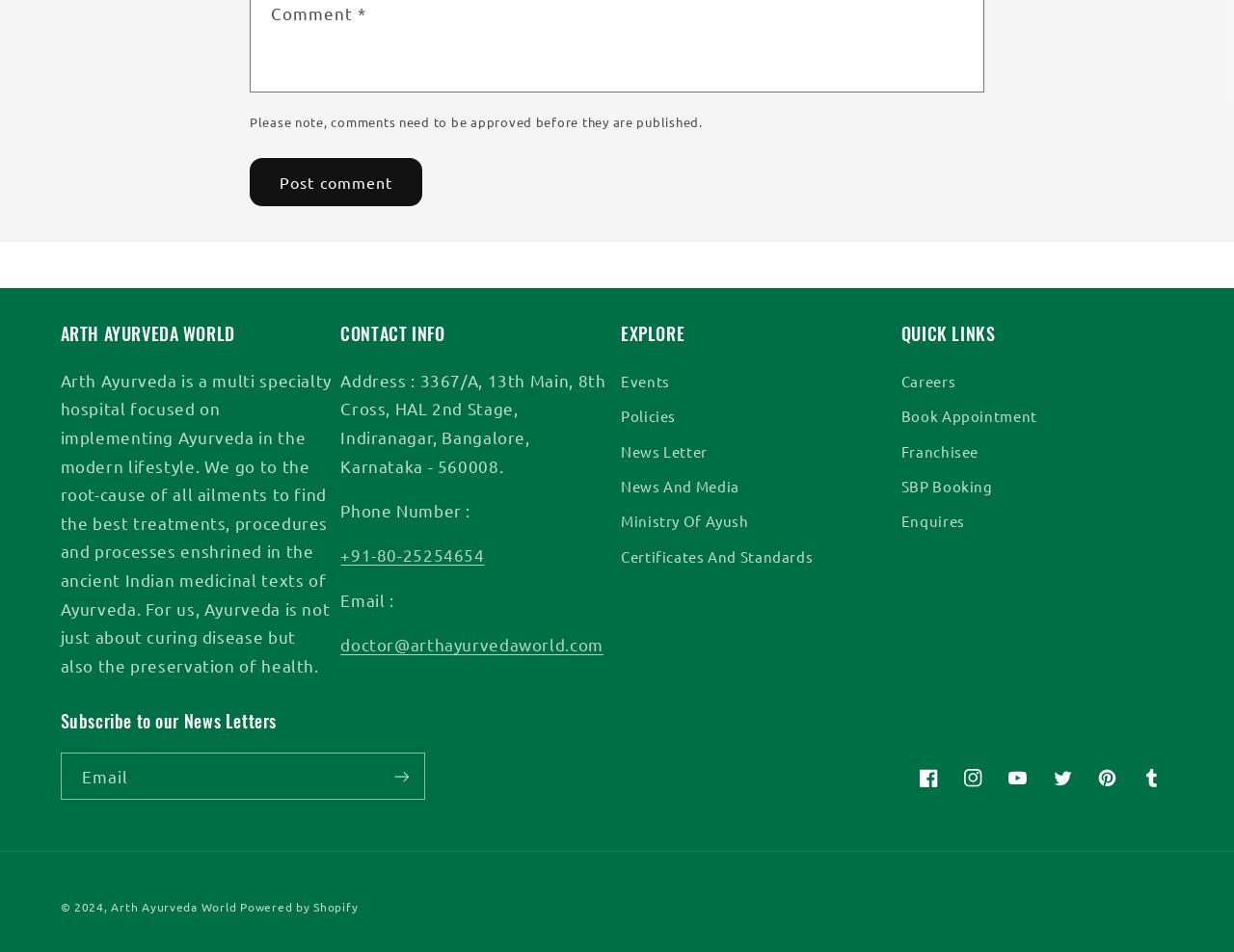Respond with a single word or short phrase to the following question: 
How many social media links are present?

6